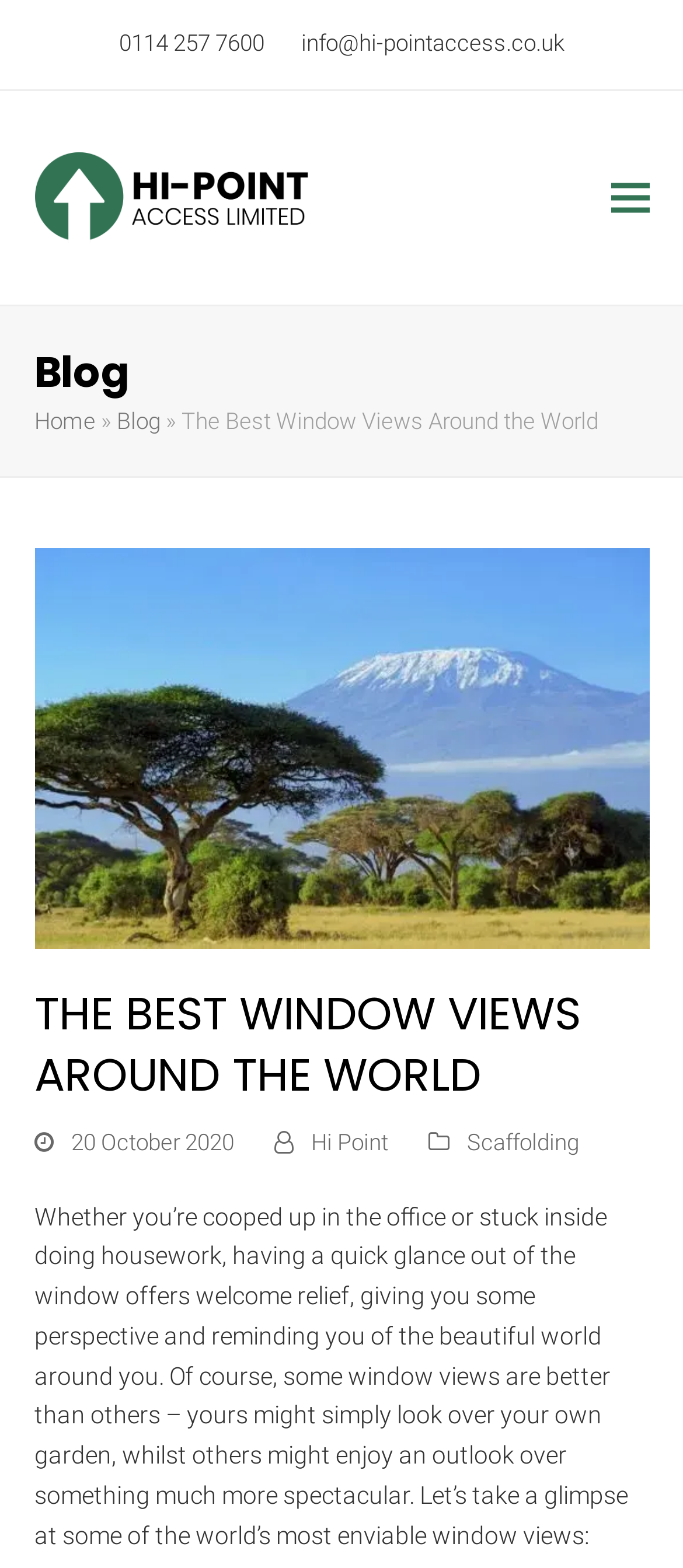Give a short answer to this question using one word or a phrase:
What is the phone number on the top left?

0114 257 7600